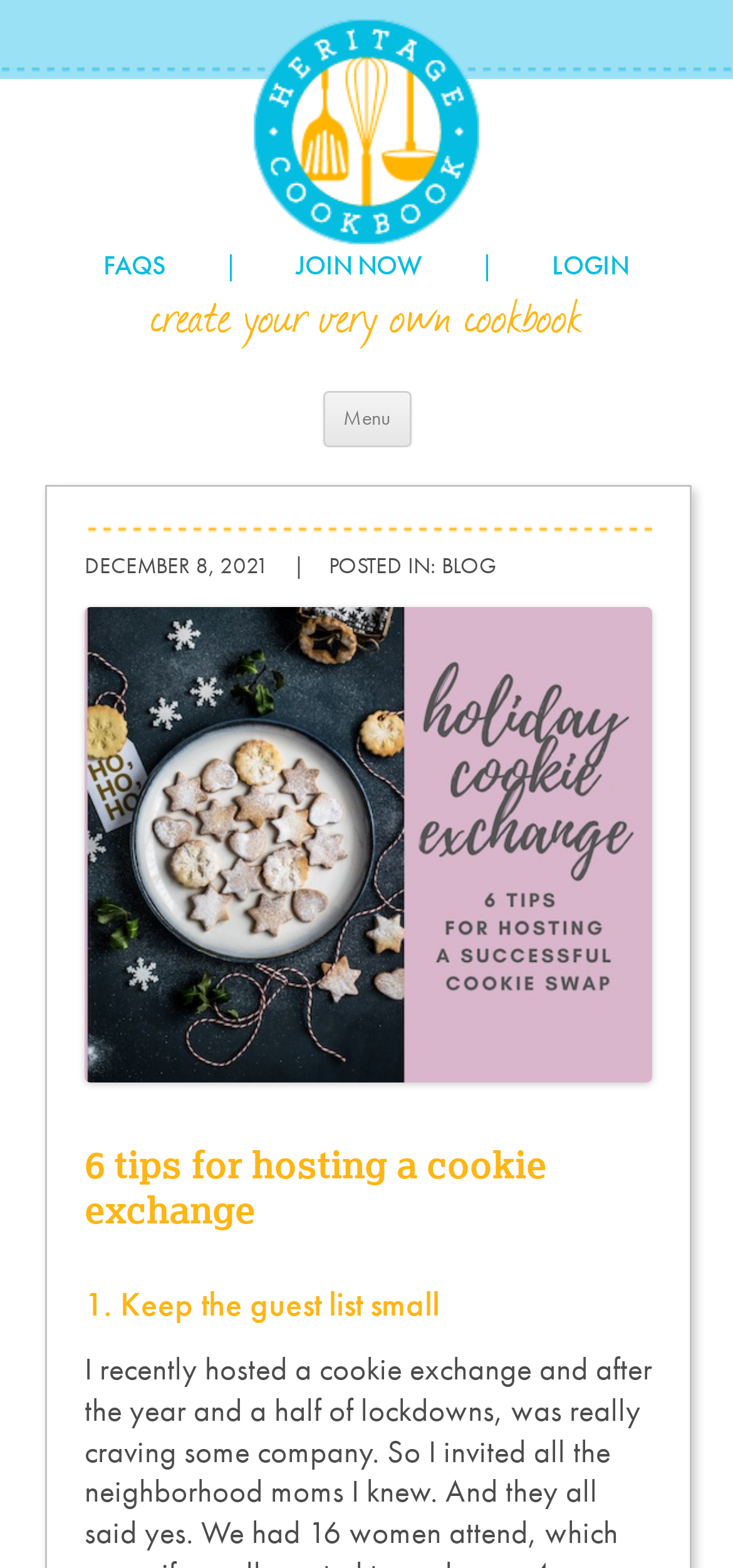Answer this question in one word or a short phrase: What is the first tip for hosting a cookie exchange?

Keep the guest list small